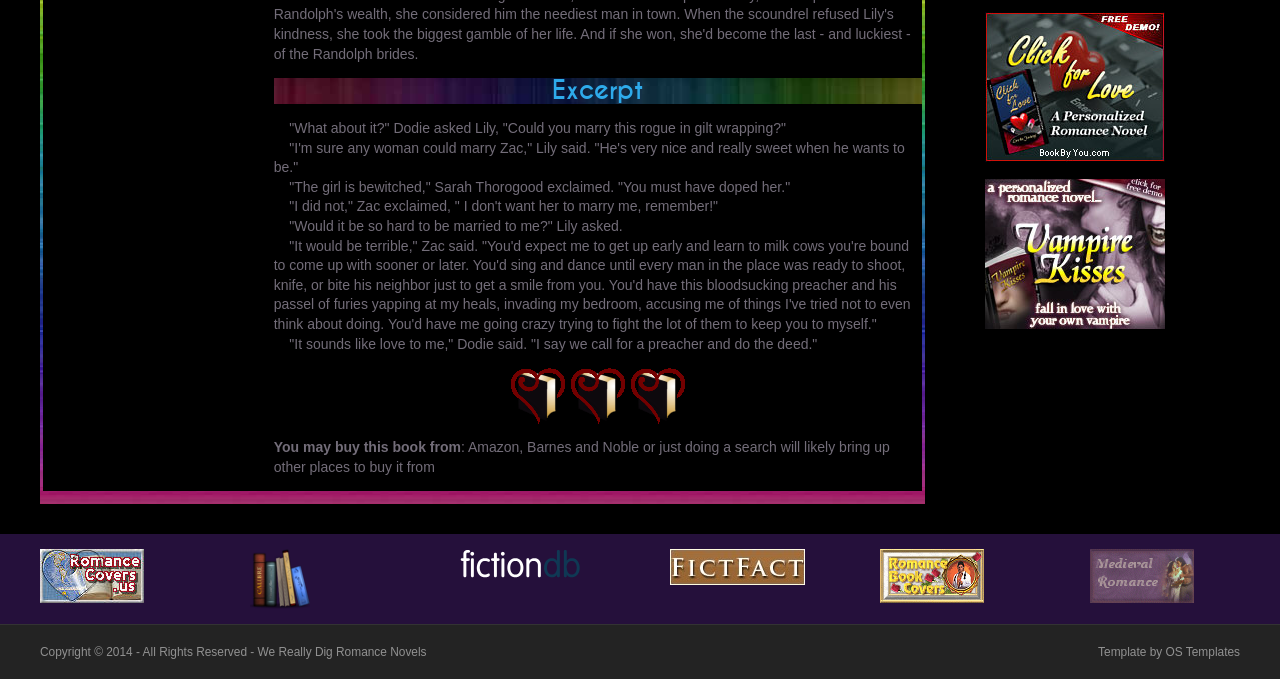Identify the bounding box coordinates for the UI element described as follows: title="FictFact.com - Track your series.". Use the format (top-left x, top-left y, bottom-right x, bottom-right y) and ensure all values are floating point numbers between 0 and 1.

[0.523, 0.822, 0.629, 0.846]